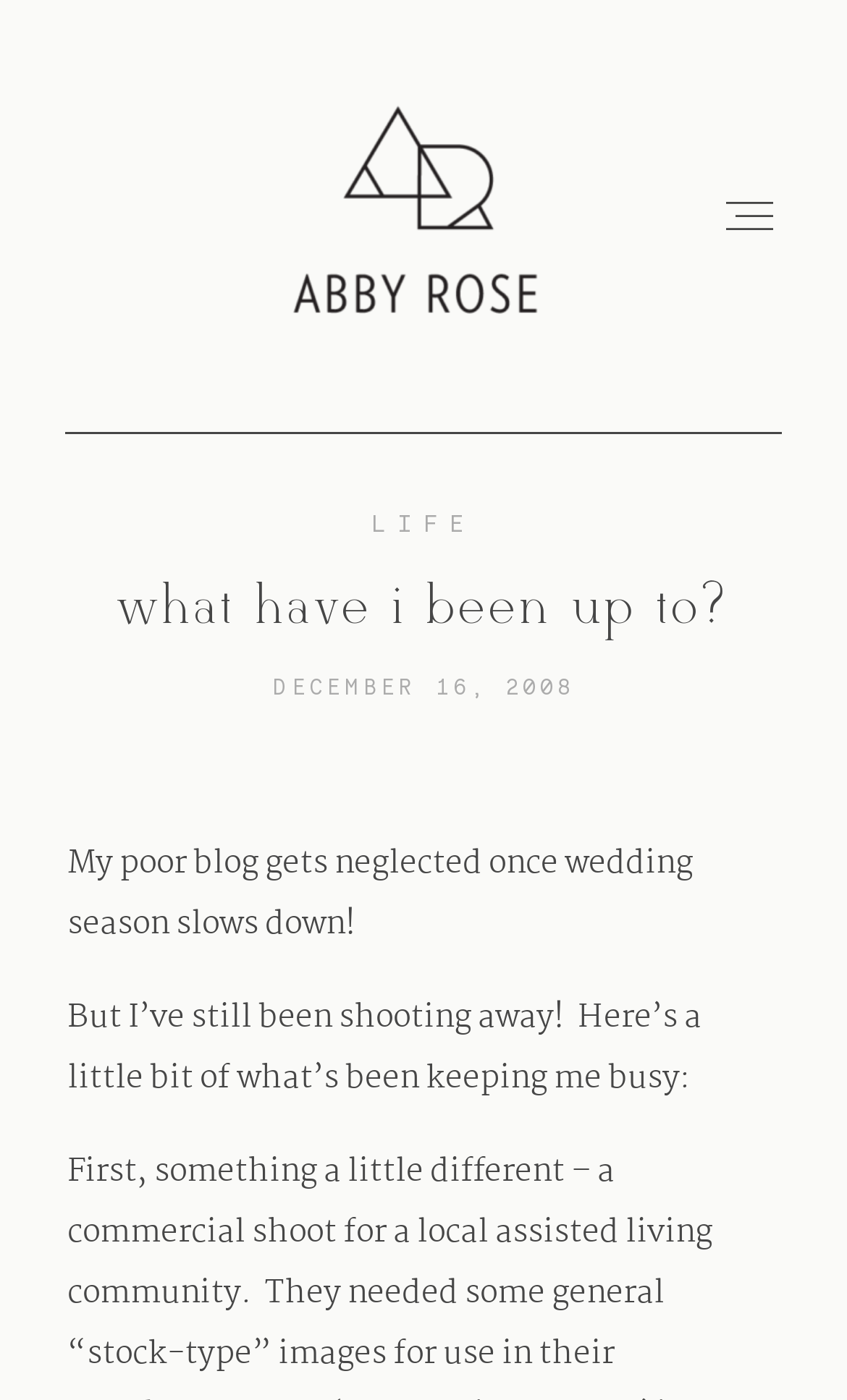What is the name of the photographer?
Refer to the image and give a detailed answer to the question.

The name of the photographer can be found in the header section of the webpage, where it says 'Abby Rose Photo' with an image of the photographer's logo. This suggests that the photographer's name is Abby Rose.